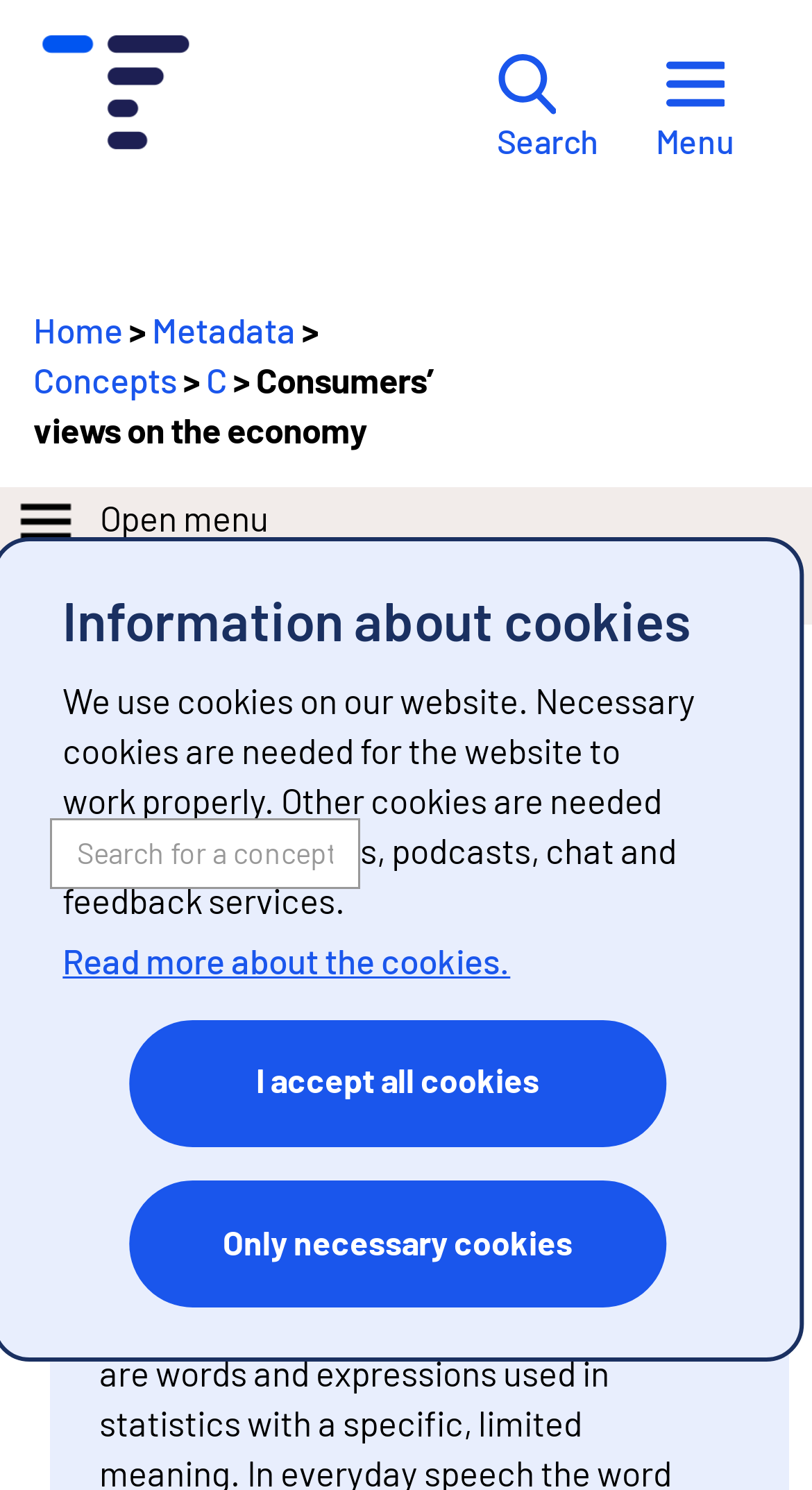Provide a single word or phrase to answer the given question: 
What is the function of the 'Open menu' button?

To open left navigation